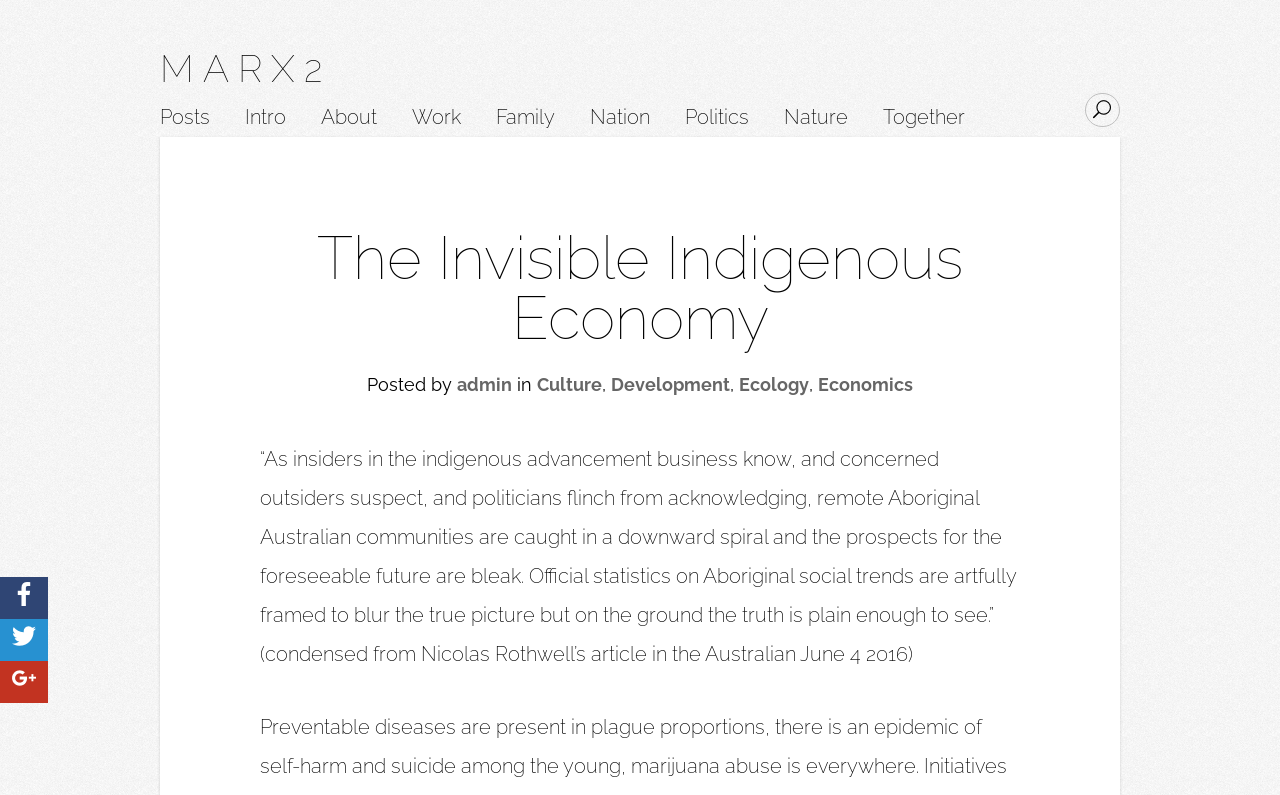Please indicate the bounding box coordinates for the clickable area to complete the following task: "Go to the Culture page". The coordinates should be specified as four float numbers between 0 and 1, i.e., [left, top, right, bottom].

[0.42, 0.47, 0.47, 0.497]